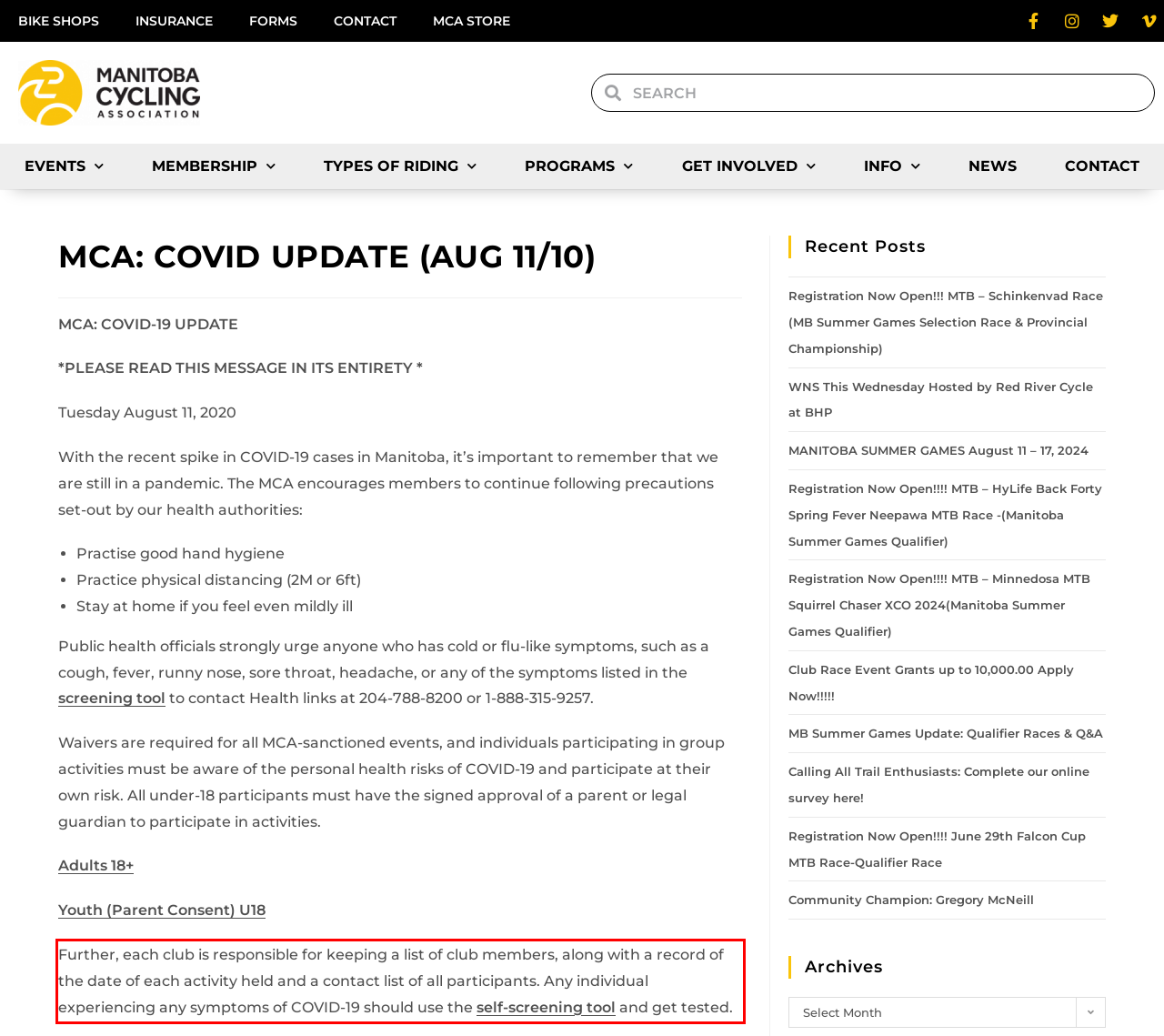Given a screenshot of a webpage, locate the red bounding box and extract the text it encloses.

Further, each club is responsible for keeping a list of club members, along with a record of the date of each activity held and a contact list of all participants. Any individual experiencing any symptoms of COVID-19 should use the self-screening tool and get tested.